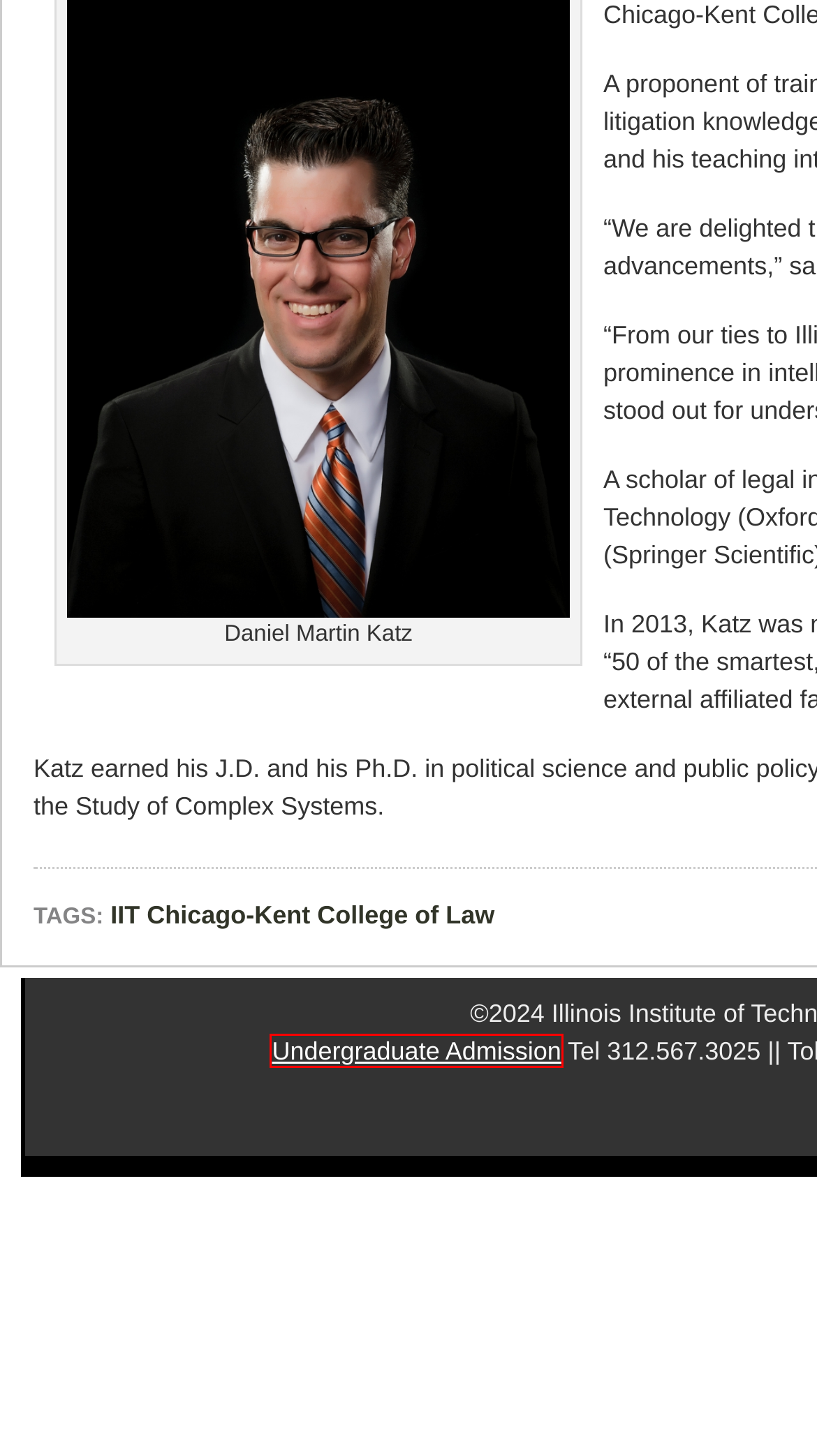Using the screenshot of a webpage with a red bounding box, pick the webpage description that most accurately represents the new webpage after the element inside the red box is clicked. Here are the candidates:
A. Illinois Tech Today | Faculty/Staff
B. Illinois Tech Today | IIT Chicago-Kent College of Law
C. Illinois Tech Today | News and Information for Illinois Institute of Technology
D. Graduate Admission | Illinois Institute of Technology
E. Illinois Tech Today | Research
F. Submissions
G. Illinois Tech Today | Students
H. Undergraduate Admission | Illinois Institute of Technology

H